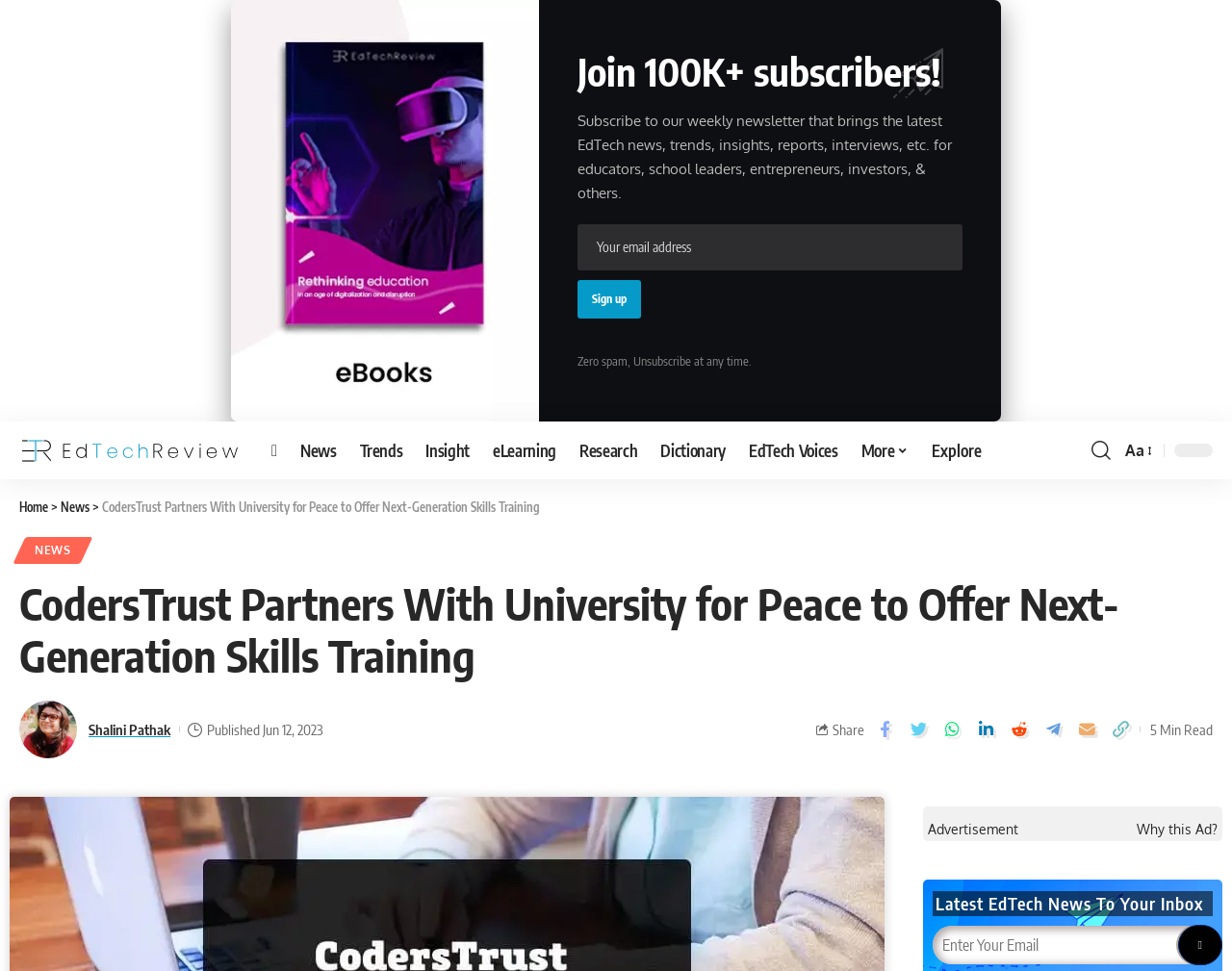Please determine the bounding box coordinates of the element's region to click for the following instruction: "Subscribe to the newsletter".

[0.469, 0.288, 0.52, 0.328]